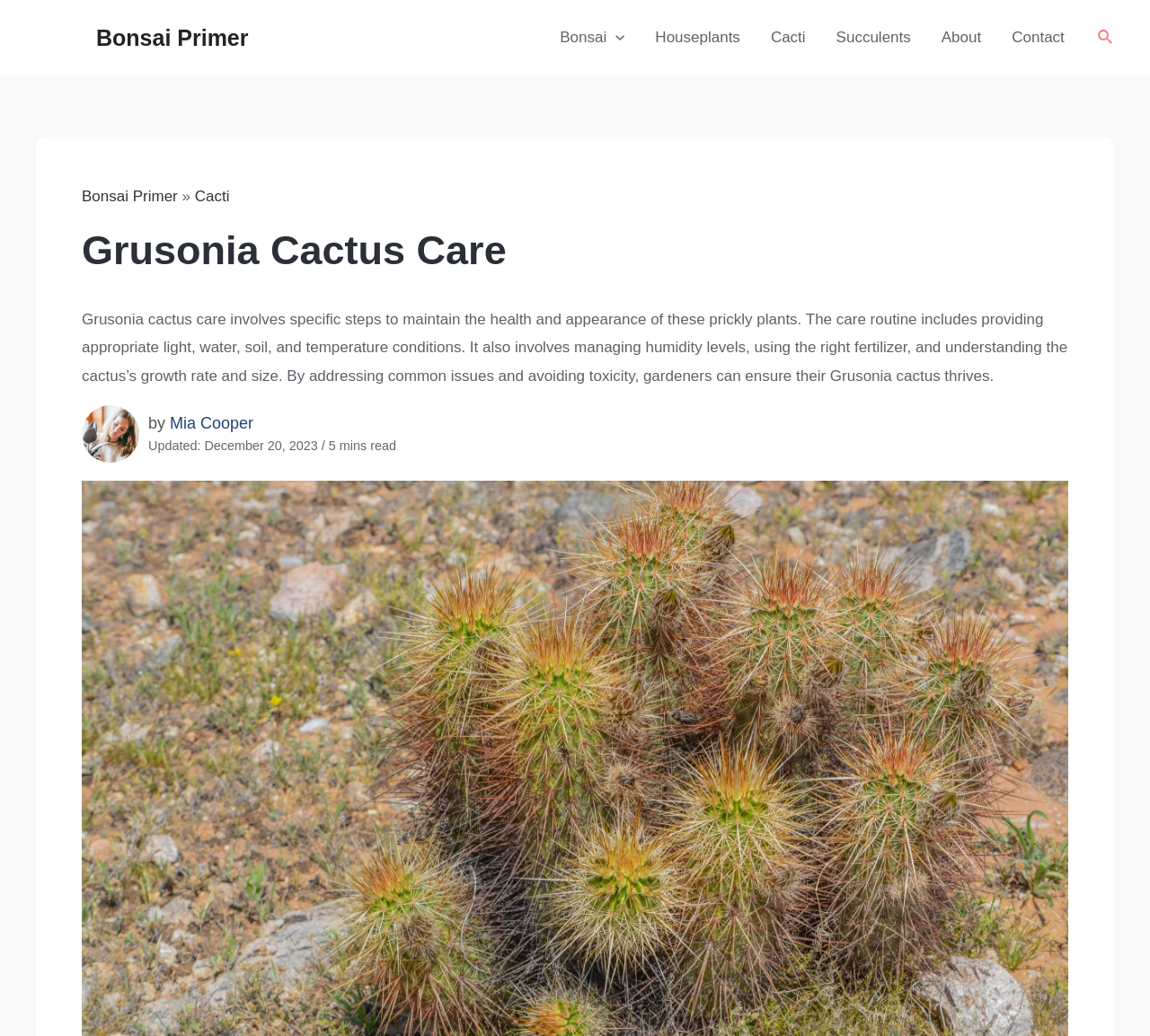Please extract and provide the main headline of the webpage.

Grusonia Cactus Care